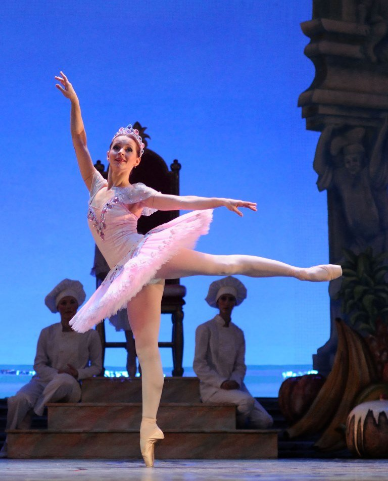Reply to the question below using a single word or brief phrase:
Who captured the performance on December 5, 2015?

Harri Rospu